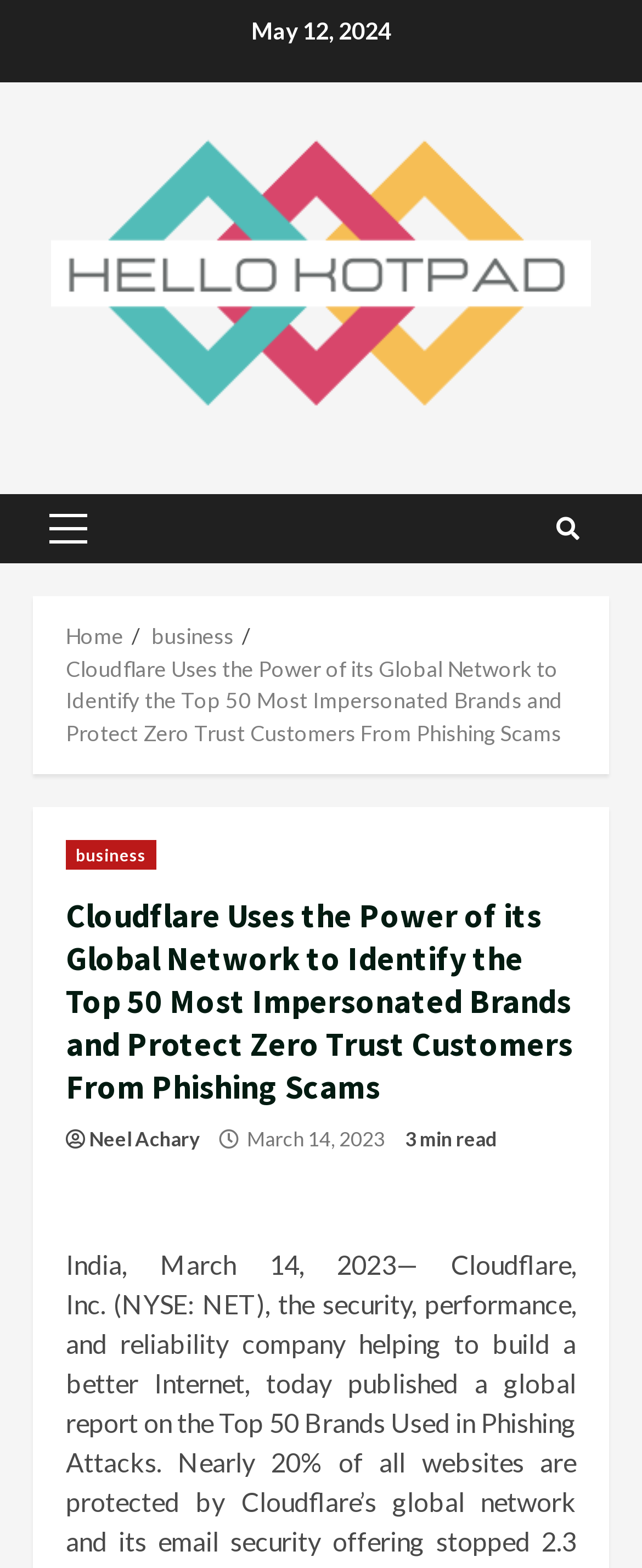Articulate a complete and detailed caption of the webpage elements.

The webpage appears to be a news article page, with the title "Cloudflare Uses the Power of its Global Network to Identify the Top 50 Most Impersonated Brands and Protect Zero Trust Customers From Phishing Scams" prominently displayed at the top. Below the title, there is a date "May 12, 2024" and a link to the website's homepage, "Hello Kotpad", accompanied by an image with the same name.

To the right of the title, there is a primary menu with a link labeled "Primary Menu". Further to the right, there is a search icon represented by the Unicode character "\uf002".

Below the title, there is a navigation section labeled "Breadcrumbs" with links to "Home" and "business". The "business" link is repeated below, followed by the same title as the webpage title, which is a link.

The main content of the webpage is a news article with a heading that matches the webpage title. The article is attributed to "Neel Achary" and has a publication date of "March 14, 2023". The article also has a reading time of "3 min read".